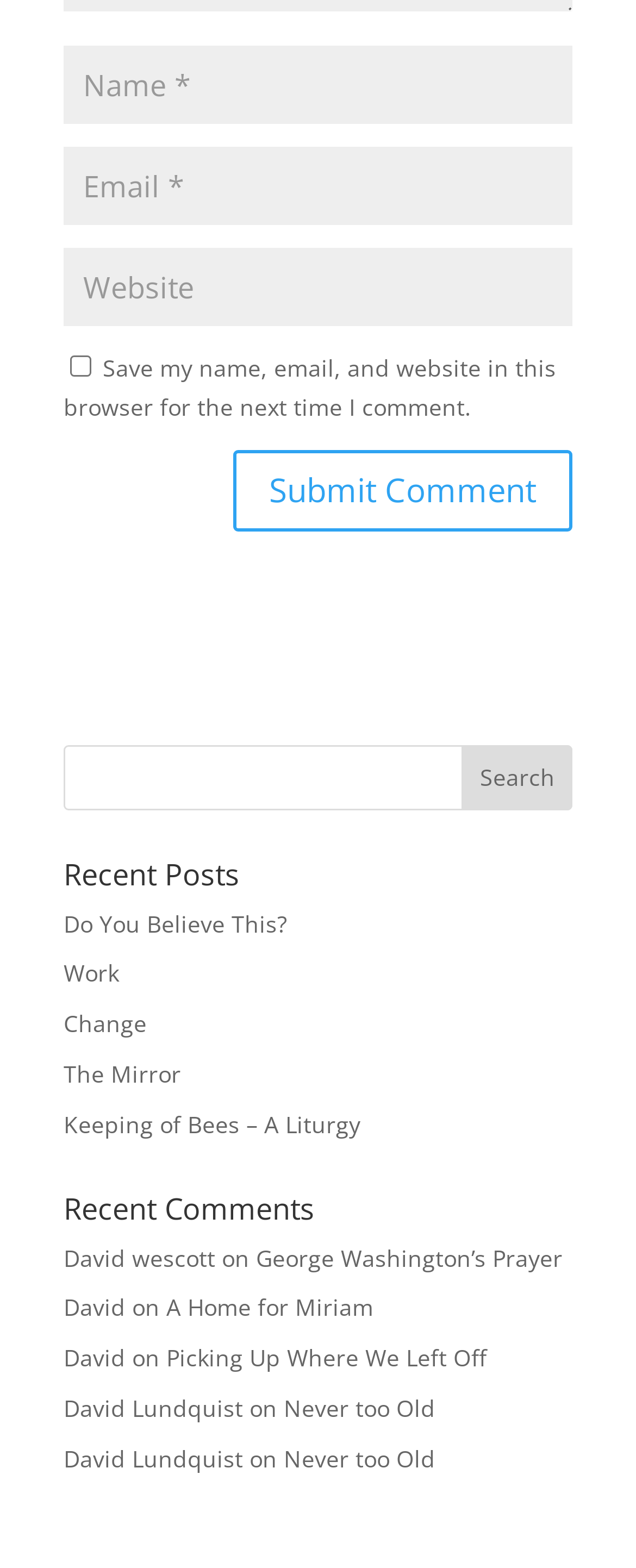What is the label of the first checkbox?
Look at the screenshot and respond with a single word or phrase.

Save my name, email, and website in this browser for the next time I comment.